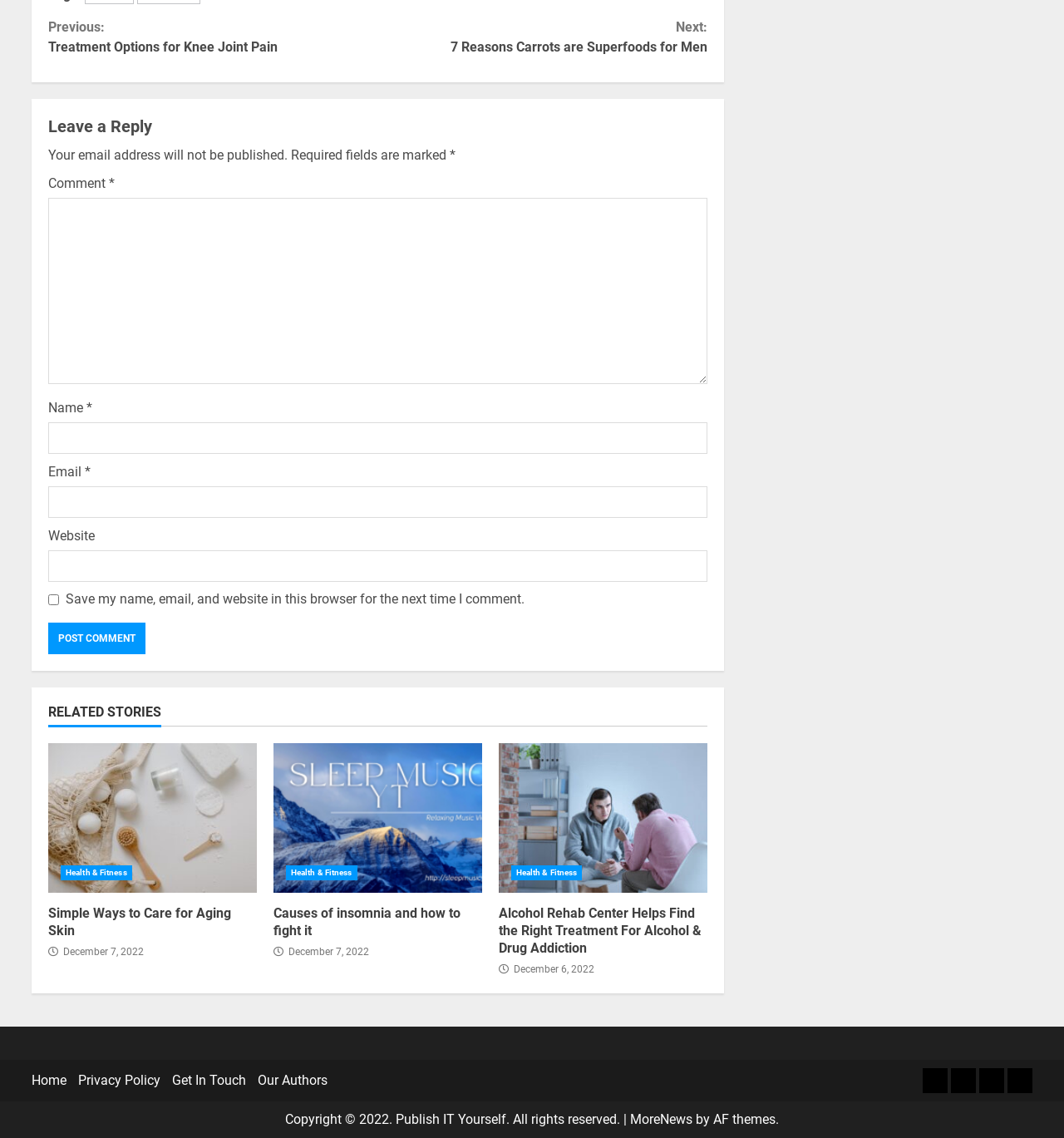Determine the bounding box coordinates of the region that needs to be clicked to achieve the task: "Click the 'Simple Ways to Care for Aging Skin' link".

[0.045, 0.653, 0.241, 0.785]